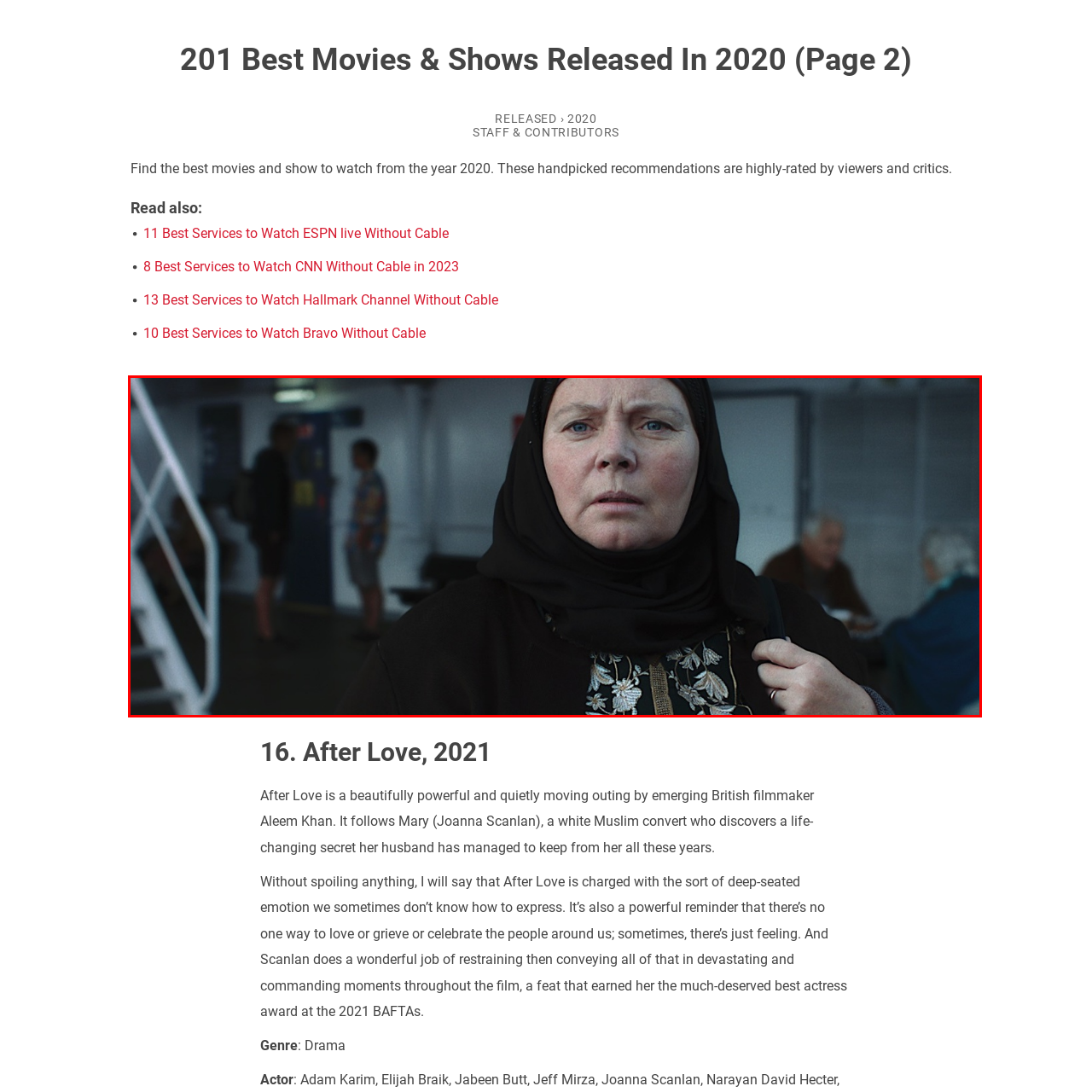Look at the area marked with a blue rectangle, What is the mood of the character? 
Provide your answer using a single word or phrase.

Introspective and emotional